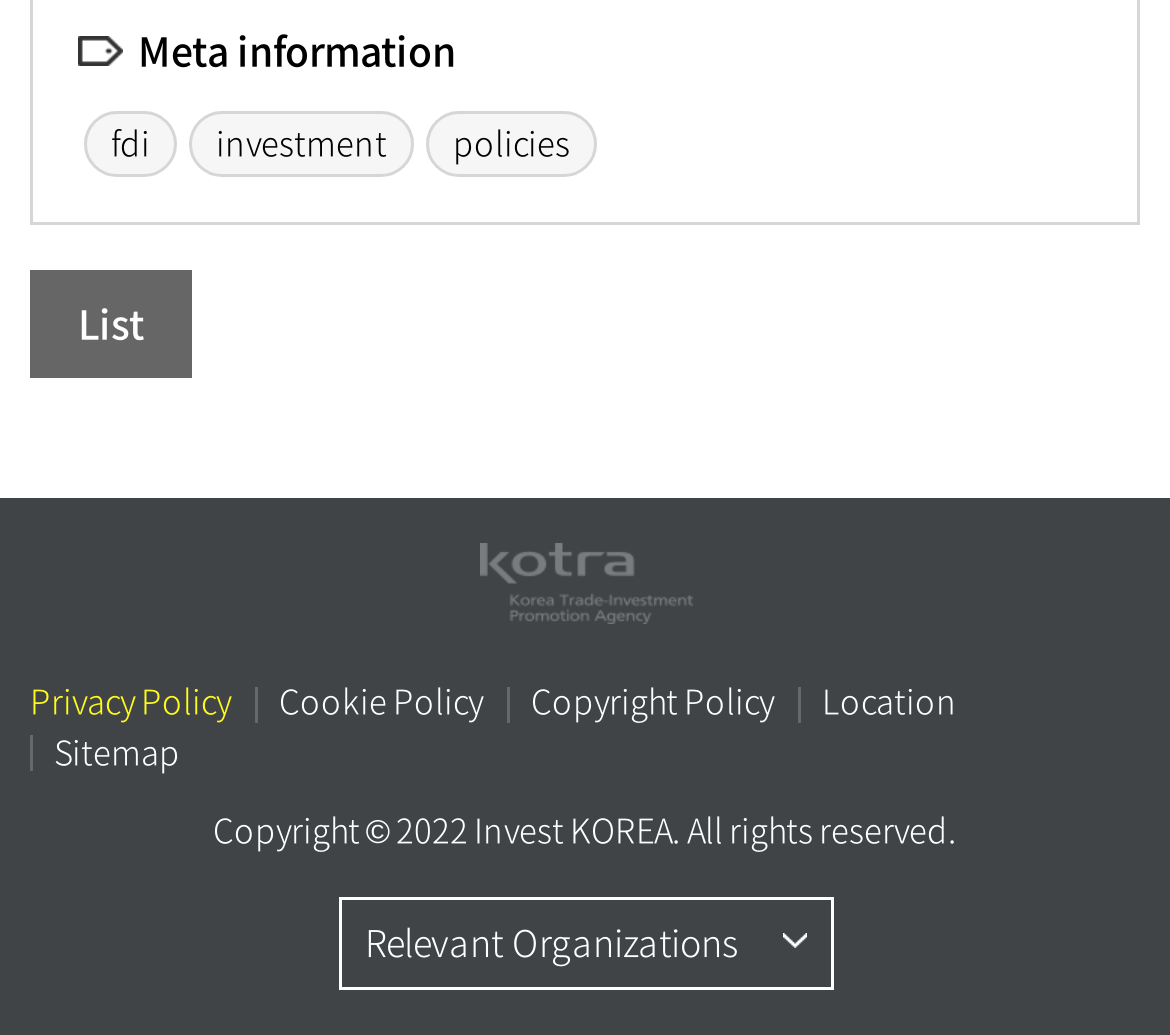What is the purpose of the 'Relevant Organizations' button?
Provide a detailed answer to the question using information from the image.

The 'Relevant Organizations' button is located at the bottom of the webpage, and its purpose can be inferred from its label, which suggests that it will show a list of organizations related to Invest KOREA.